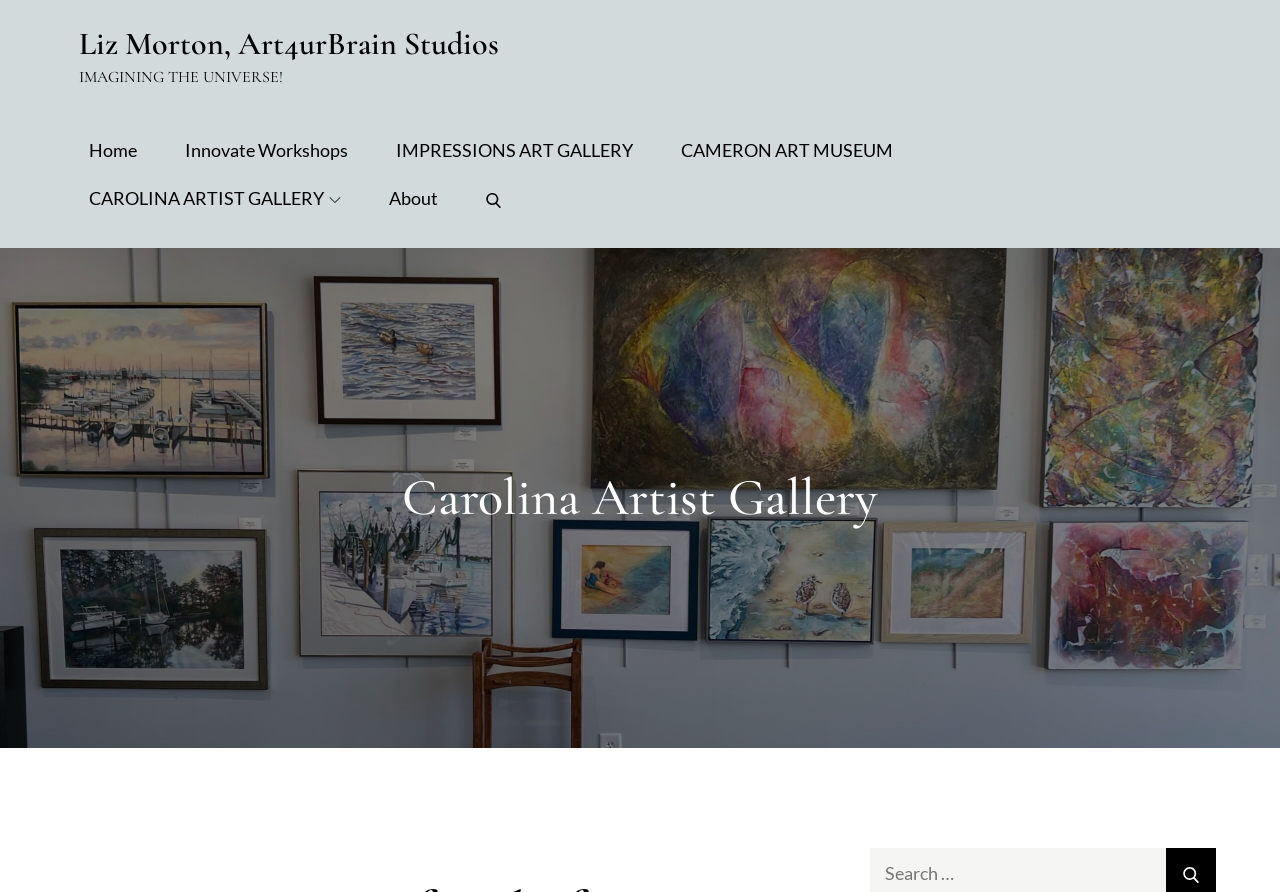What is the name of the art studio?
Please give a detailed answer to the question using the information shown in the image.

The name of the art studio can be found in the top-left corner of the webpage, where it says 'Liz Morton, Art4urBrain Studios'.